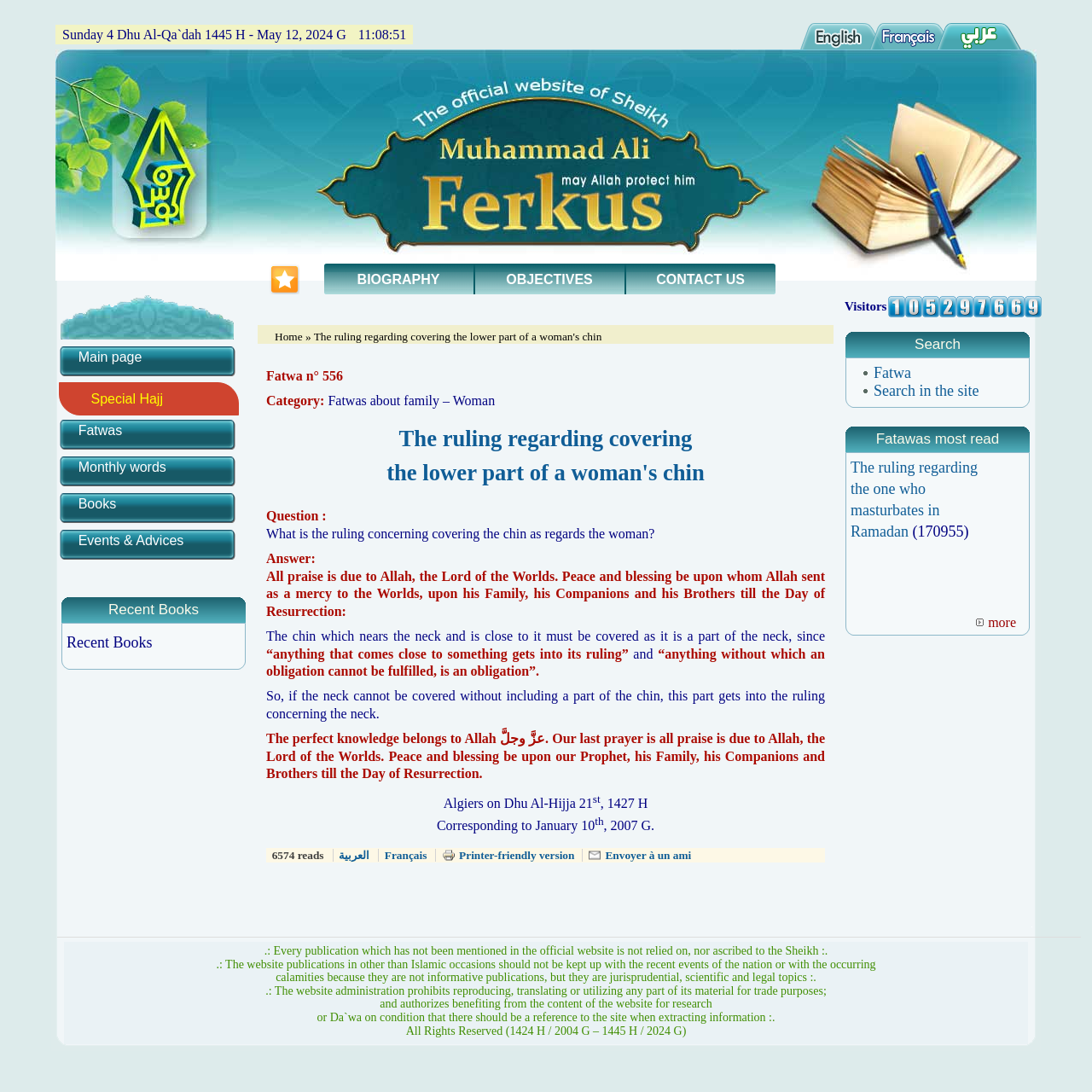Identify the bounding box coordinates of the specific part of the webpage to click to complete this instruction: "Click on the 'more' link".

[0.893, 0.563, 0.93, 0.577]